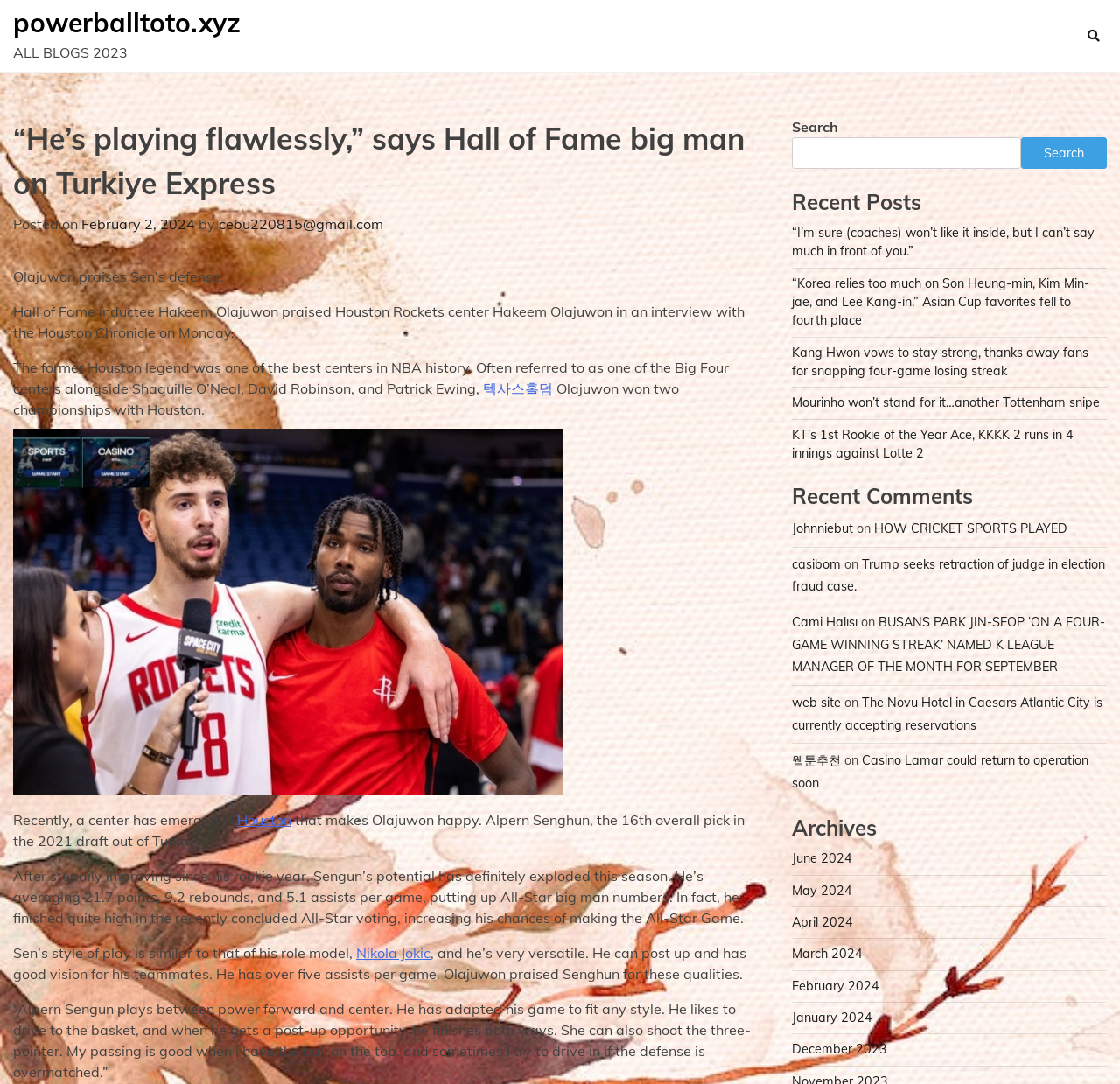Pinpoint the bounding box coordinates of the clickable element needed to complete the instruction: "Click on a link to another article". The coordinates should be provided as four float numbers between 0 and 1: [left, top, right, bottom].

[0.012, 0.351, 0.606, 0.386]